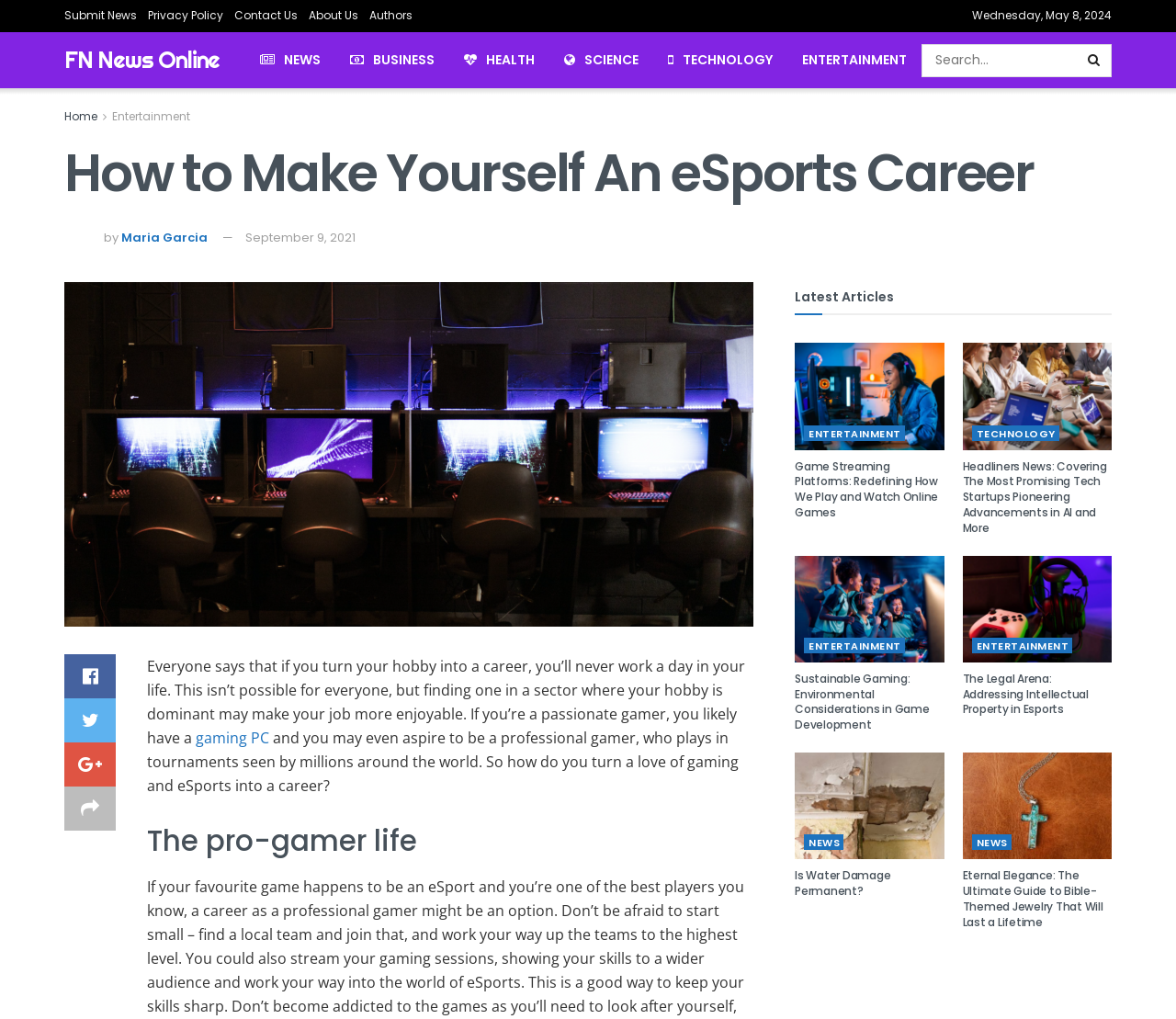What is the category of the article 'Game Streaming Platforms Redefining How We Play and Watch Online Games'?
Can you provide a detailed and comprehensive answer to the question?

I found the article 'Game Streaming Platforms Redefining How We Play and Watch Online Games' and checked its category, which is listed as 'ENTERTAINMENT'.